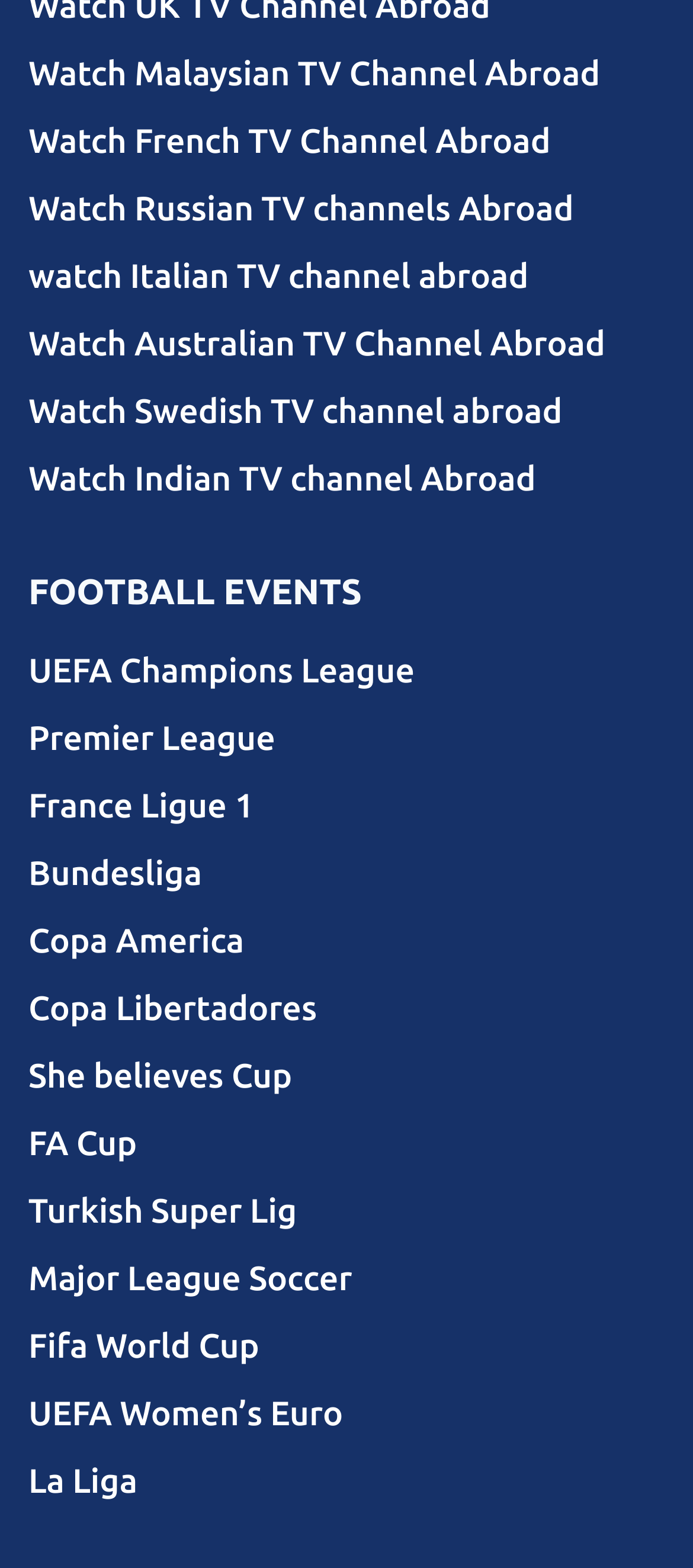Find the bounding box coordinates of the clickable region needed to perform the following instruction: "Watch Indian TV channel Abroad". The coordinates should be provided as four float numbers between 0 and 1, i.e., [left, top, right, bottom].

[0.041, 0.284, 0.959, 0.327]